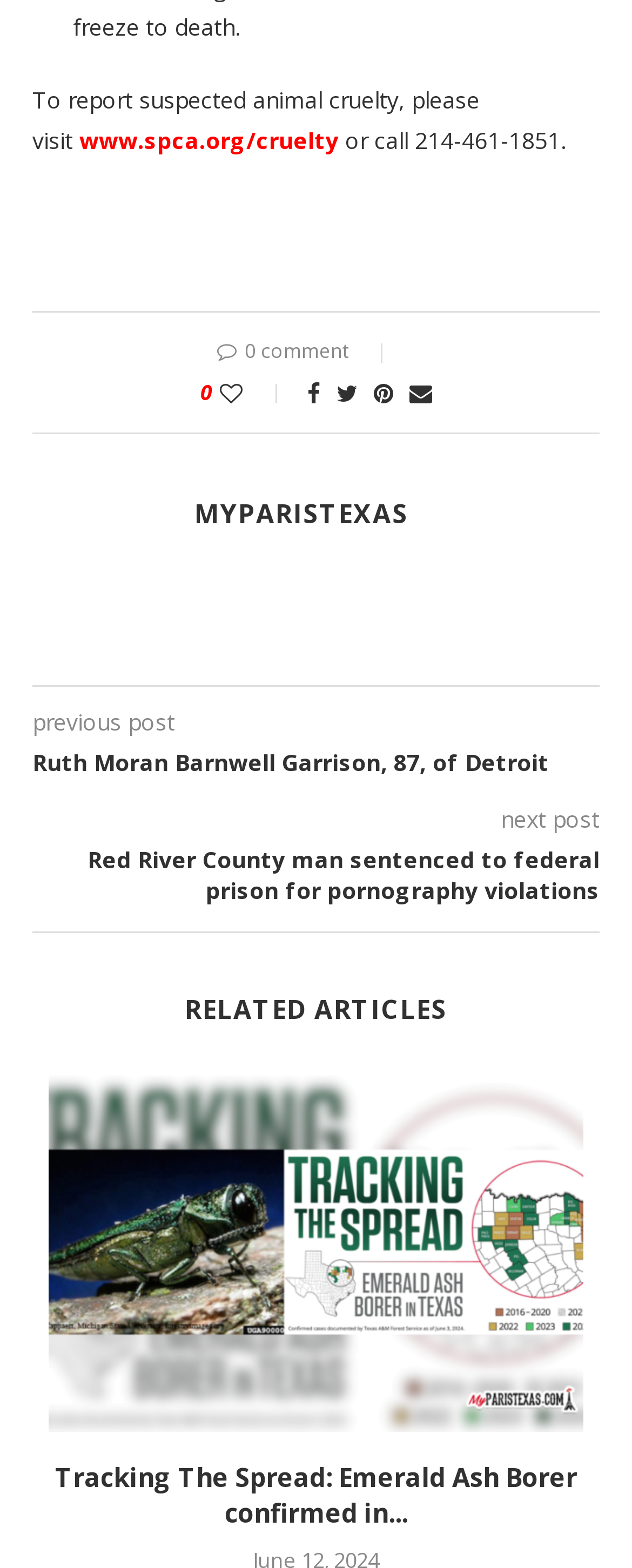What is the title of the previous post?
Provide a thorough and detailed answer to the question.

The title of the previous post can be found in the LayoutTable element with the link text 'Ruth Moran Barnwell Garrison, 87, of Detroit', which is located below the main heading.